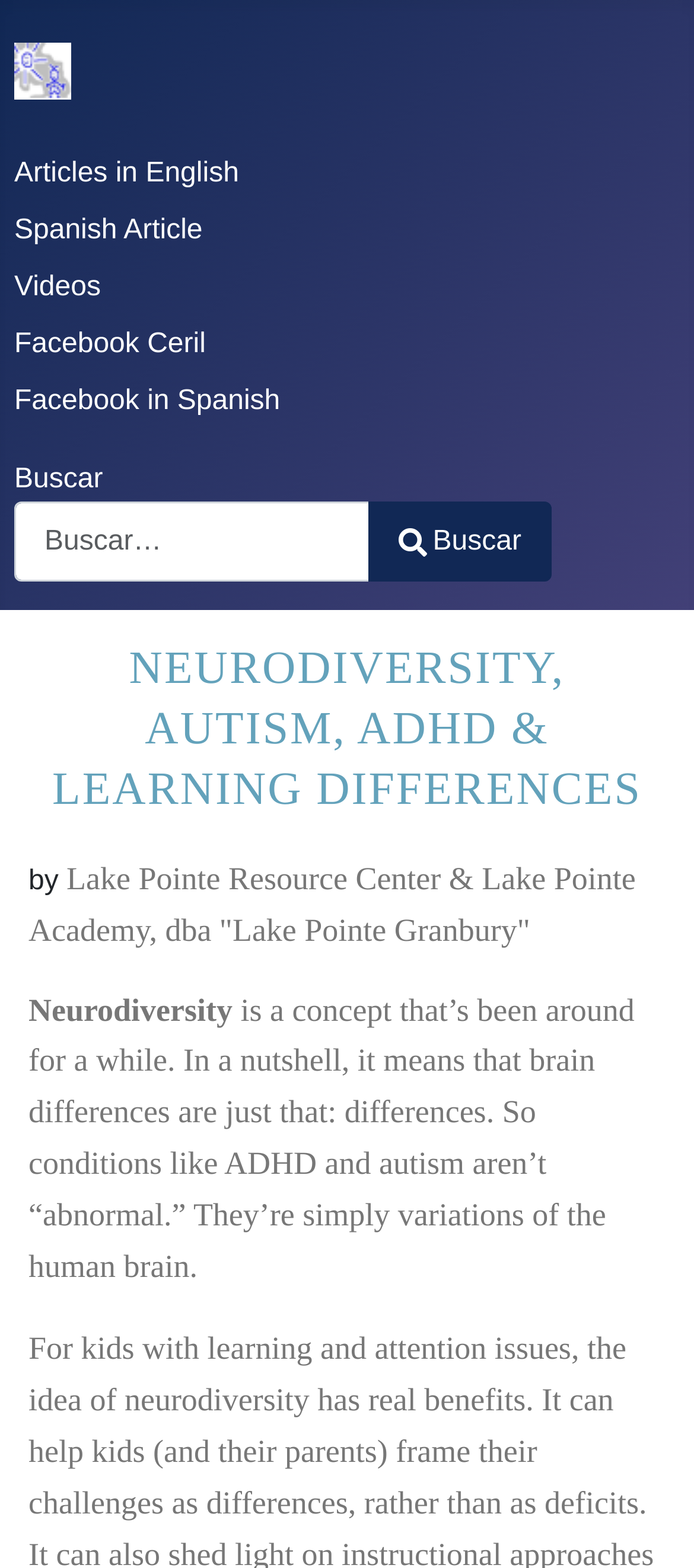Find the bounding box coordinates of the clickable element required to execute the following instruction: "Read about Festivals and Culture". Provide the coordinates as four float numbers between 0 and 1, i.e., [left, top, right, bottom].

None